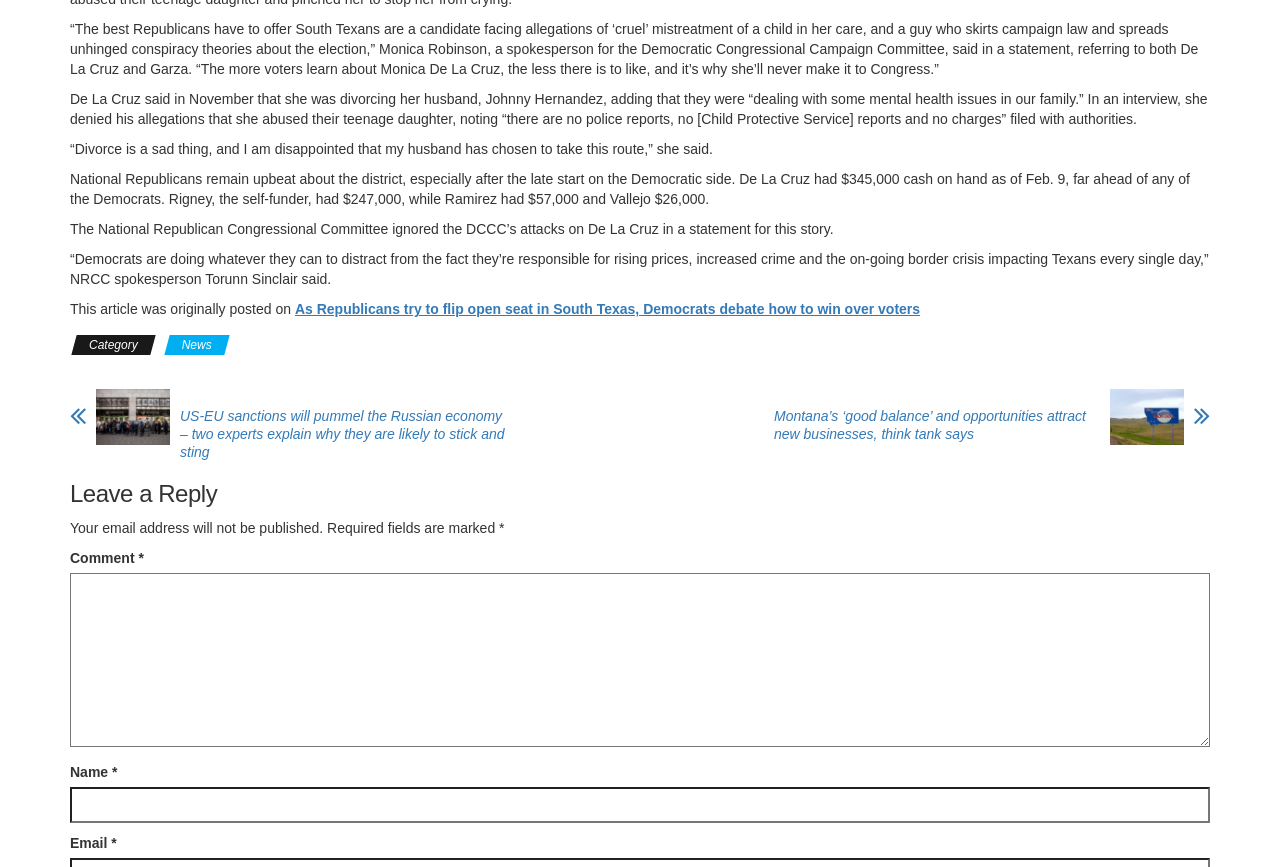Please respond to the question using a single word or phrase:
How much cash did De La Cruz have on hand as of Feb. 9?

$345,000